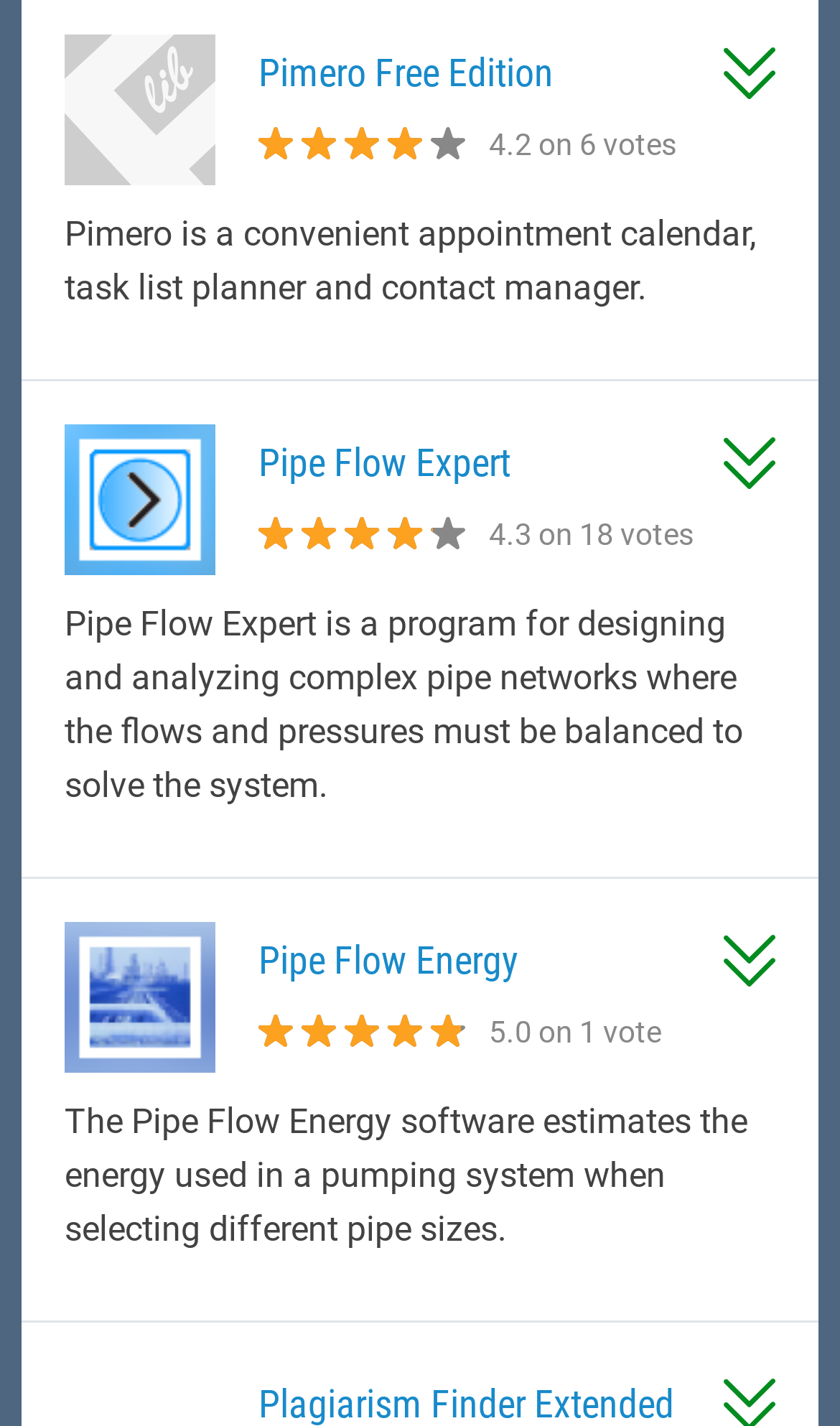Using the information in the image, give a detailed answer to the following question: What is the name of the software that estimates energy used in a pumping system?

I read the description of Pipe Flow Energy, which says 'The Pipe Flow Energy software estimates the energy used in a pumping system when selecting different pipe sizes.' This indicates that the software that estimates energy used in a pumping system is called Pipe Flow Energy.